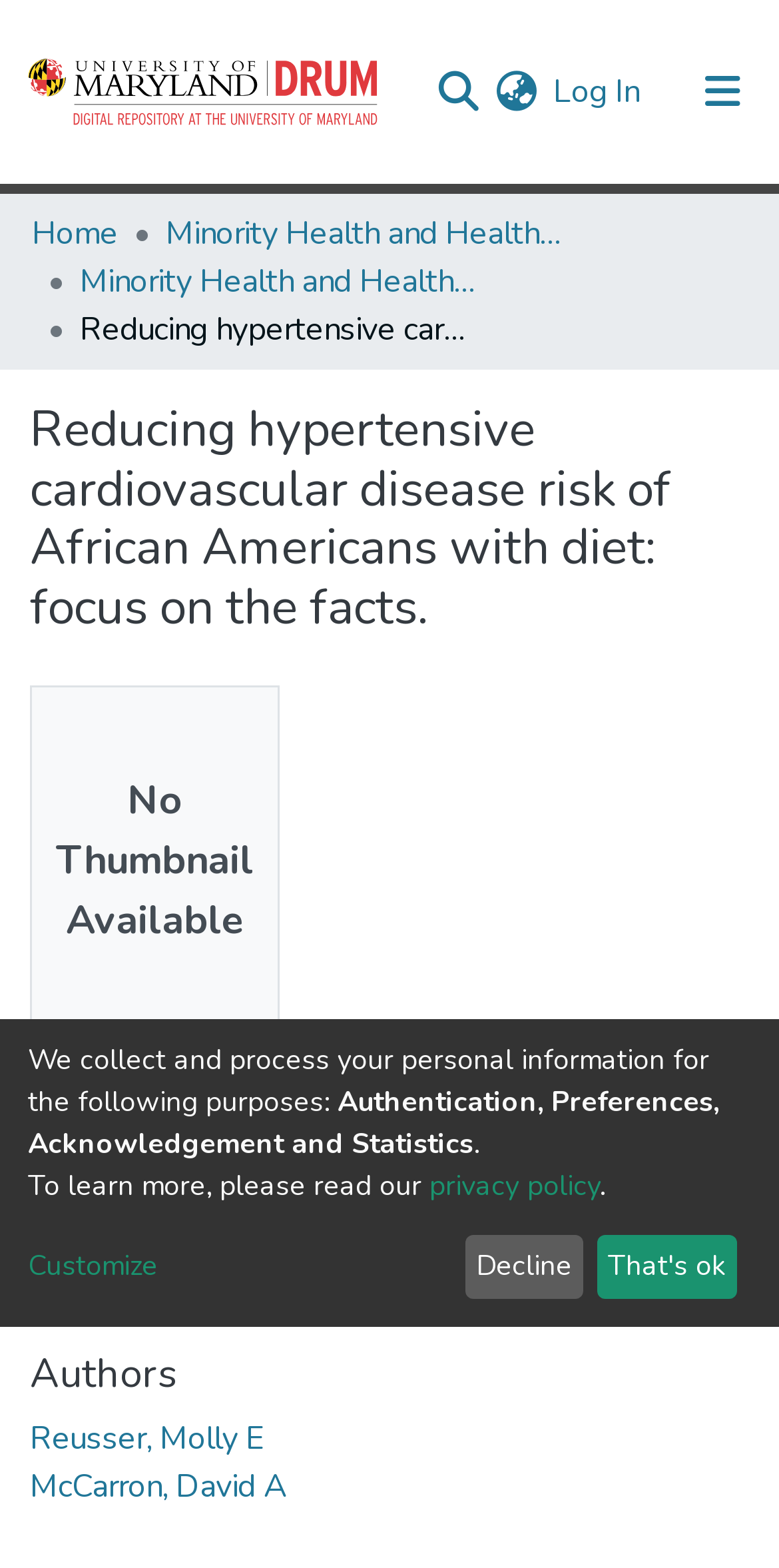Describe all visible elements and their arrangement on the webpage.

The webpage appears to be an academic article or publication page, focusing on the topic of reducing hypertensive cardiovascular disease risk in African Americans through diet. 

At the top of the page, there is a navigation bar with several links, including "DRUM", "Search", "Language switch", "Log In", and "Toggle navigation". Below the navigation bar, there is a breadcrumb navigation section with links to "Home" and "Minority Health and Health Equity Archive".

The main content of the page is divided into sections. The first section has a heading that matches the title of the webpage, "Reducing hypertensive cardiovascular disease risk of African Americans with diet: focus on the facts." 

Below this heading, there is a section with a "No Thumbnail Available" message, indicating that there is no image available for the publication. 

The next section is labeled "Publication or External Link" and contains a link to an external article. This is followed by sections labeled "Date" and "Authors", which provide information about the publication. 

At the bottom of the page, there is a section with a heading that appears to be related to privacy policy and data collection. This section contains several paragraphs of text and links to a privacy policy and a "Customize" option. There are also two buttons, "Decline" and "That's ok", which likely relate to the privacy policy and data collection.